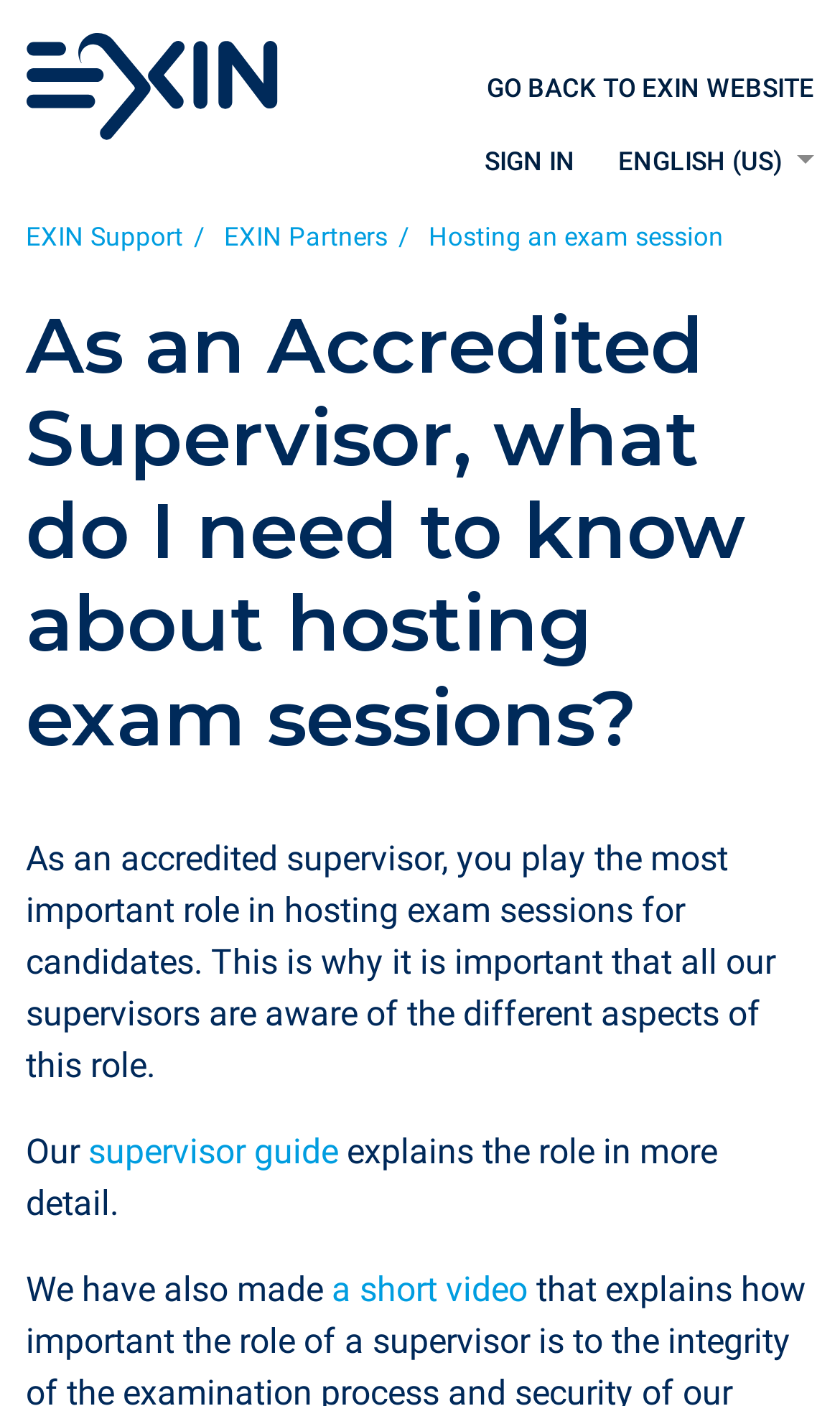What is the role of an accredited supervisor?
Look at the image and respond with a one-word or short phrase answer.

Hosting exam sessions